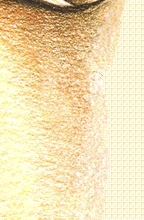What theme does the adjacent content likely focus on?
Please use the image to provide an in-depth answer to the question.

The caption suggests that the image likely complements the theme of the adjacent content, which focuses on introspective and philosophical ideas, perhaps metaphorically linking to concepts of value and perception.